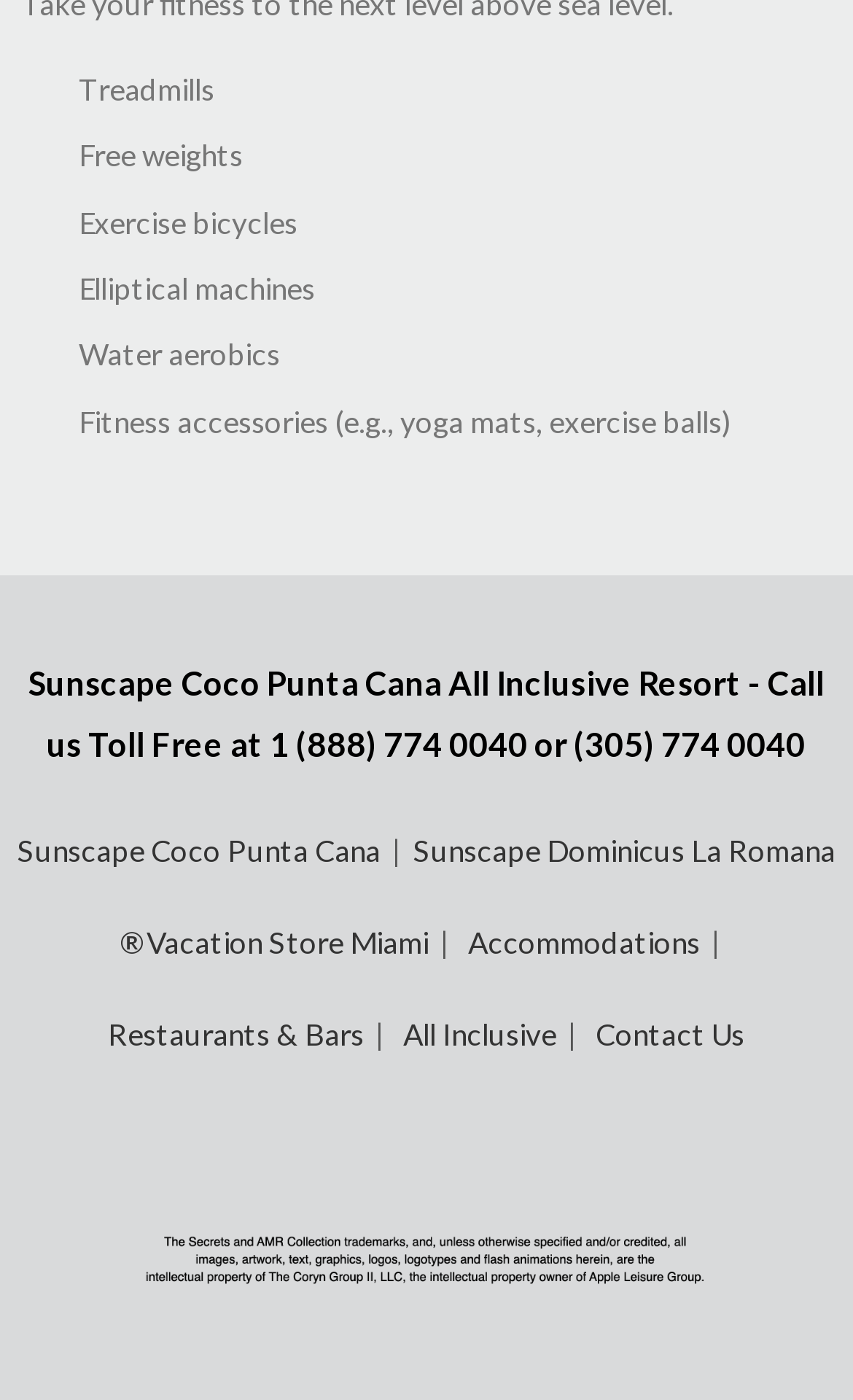Please identify the bounding box coordinates of the element I should click to complete this instruction: 'Call toll-free number'. The coordinates should be given as four float numbers between 0 and 1, like this: [left, top, right, bottom].

[0.317, 0.518, 0.619, 0.546]